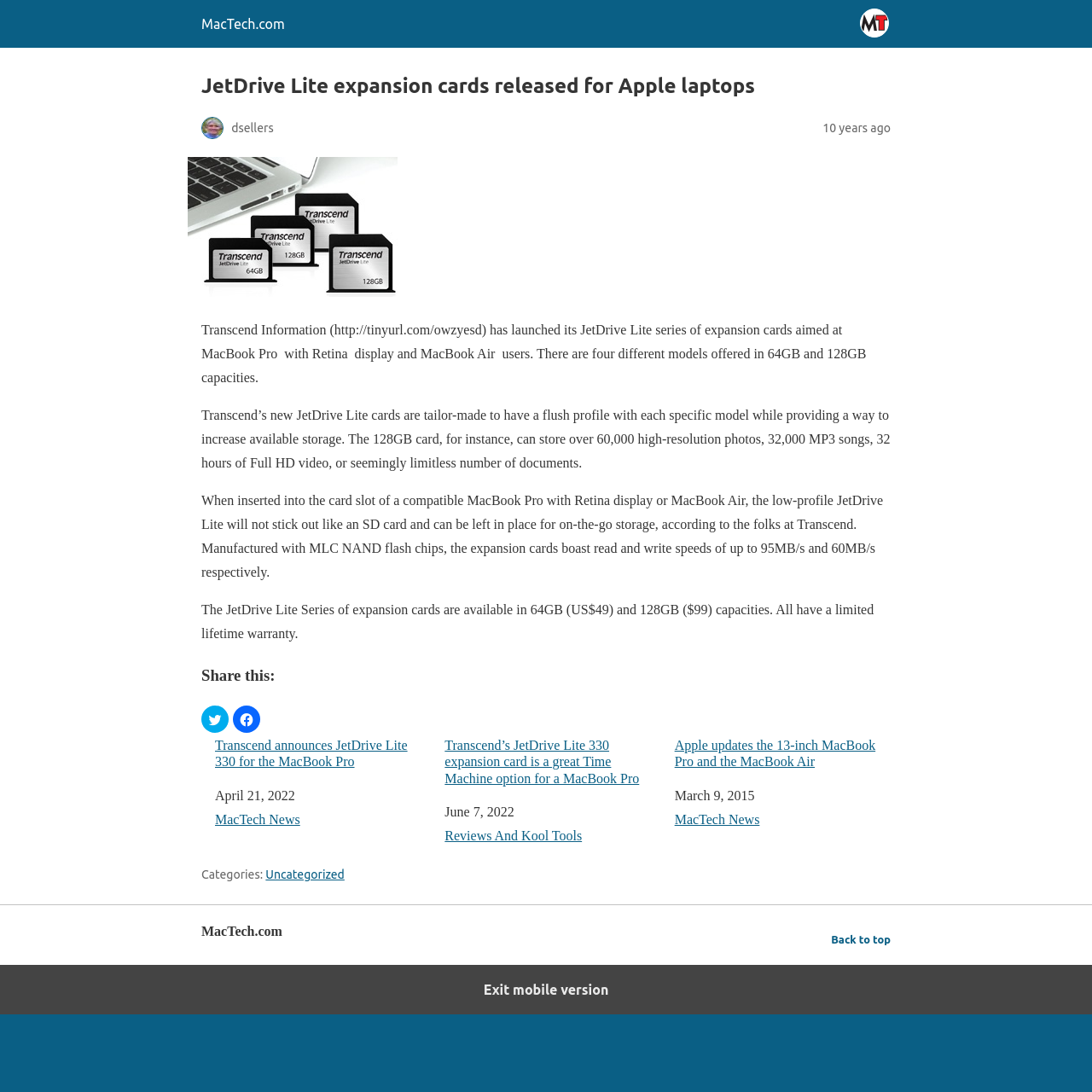Summarize the webpage comprehensively, mentioning all visible components.

The webpage is an article from MacTech.com, titled "JetDrive Lite expansion cards released for Apple laptops". At the top left corner, there is a site icon and a link to the site's homepage. Below the title, there is a header section with a heading, an image of the author "dsellers", and a timestamp indicating that the article was published 10 years ago.

The main content of the article is divided into several sections. The first section is an image of the Transcend JetDrive Lite expansion card, followed by a paragraph of text describing the product. The text explains that Transcend has launched its JetDrive Lite series of expansion cards aimed at MacBook Pro and MacBook Air users, and that there are four different models offered in 64GB and 128GB capacities.

The next section consists of several paragraphs of text, each describing the features and benefits of the JetDrive Lite cards. The text explains that the cards are designed to have a flush profile with each specific MacBook model, providing a way to increase available storage. It also mentions the read and write speeds of the cards, as well as their limited lifetime warranty.

Below the main content, there is a section with social media sharing buttons, allowing users to share the article on Twitter and Facebook. Next to the sharing buttons, there is a navigation section titled "Related Posts", which lists three related articles with their corresponding dates and categories.

At the bottom of the page, there is a footer section with a list of categories and a link to the site's homepage. There is also a "Back to top" link and a link to exit the mobile version of the site.